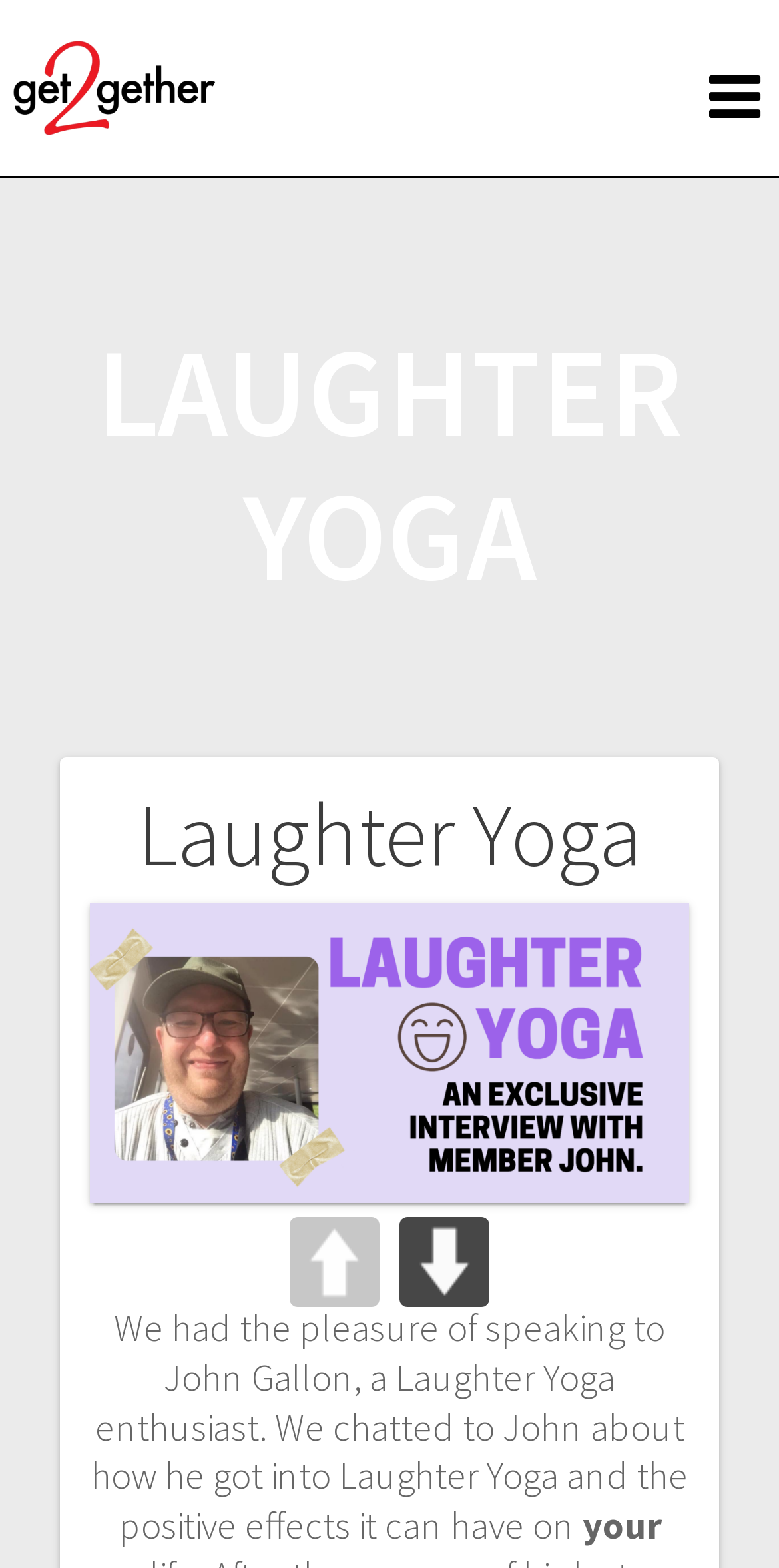Determine the bounding box coordinates for the UI element described. Format the coordinates as (top-left x, top-left y, bottom-right x, bottom-right y) and ensure all values are between 0 and 1. Element description: DOWN

[0.513, 0.776, 0.628, 0.833]